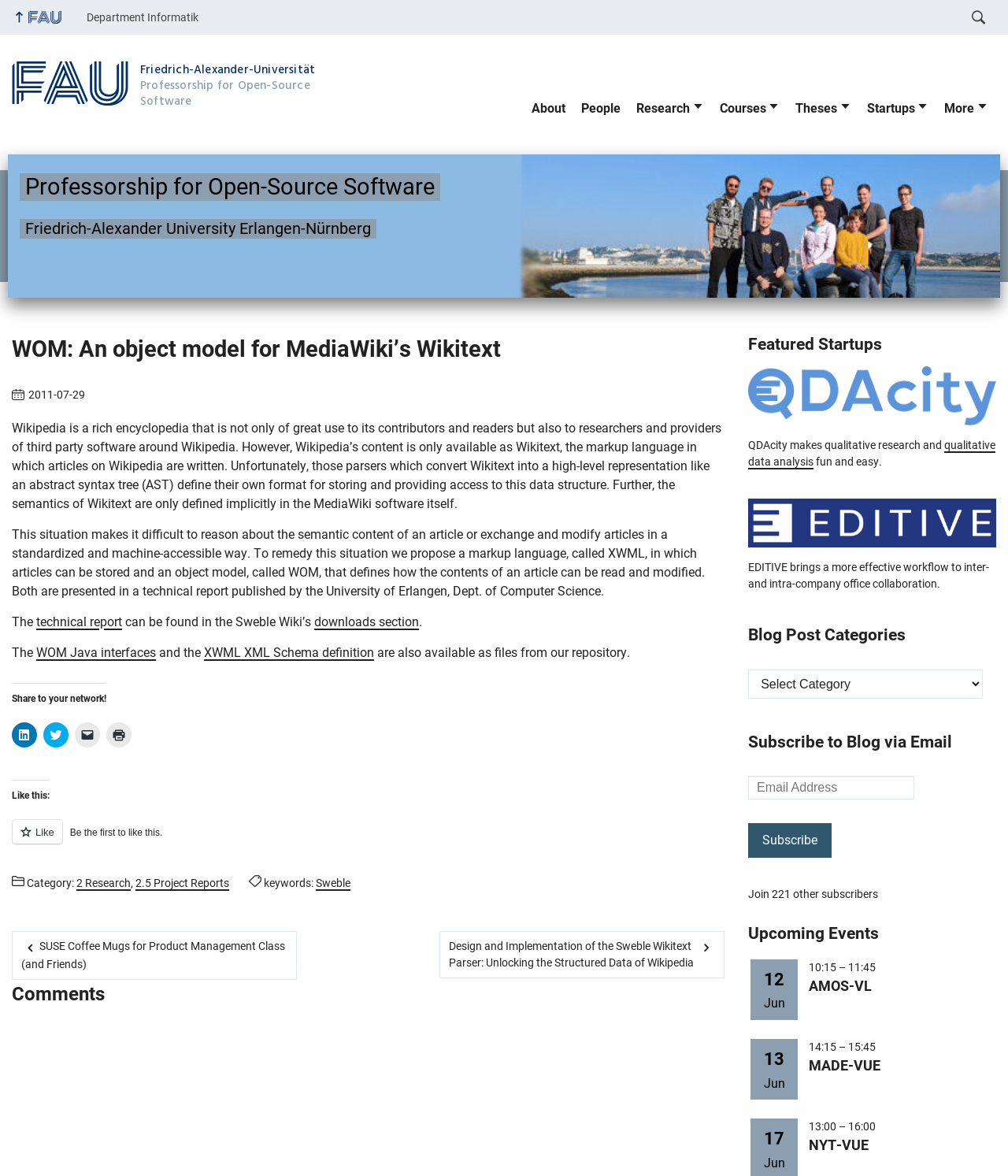Using the details in the image, give a detailed response to the question below:
What is the name of the report published by the University of Erlangen?

The question can be answered by reading the article content, which states that 'The technical report can be found in the Sweble Wiki’s downloads section'.